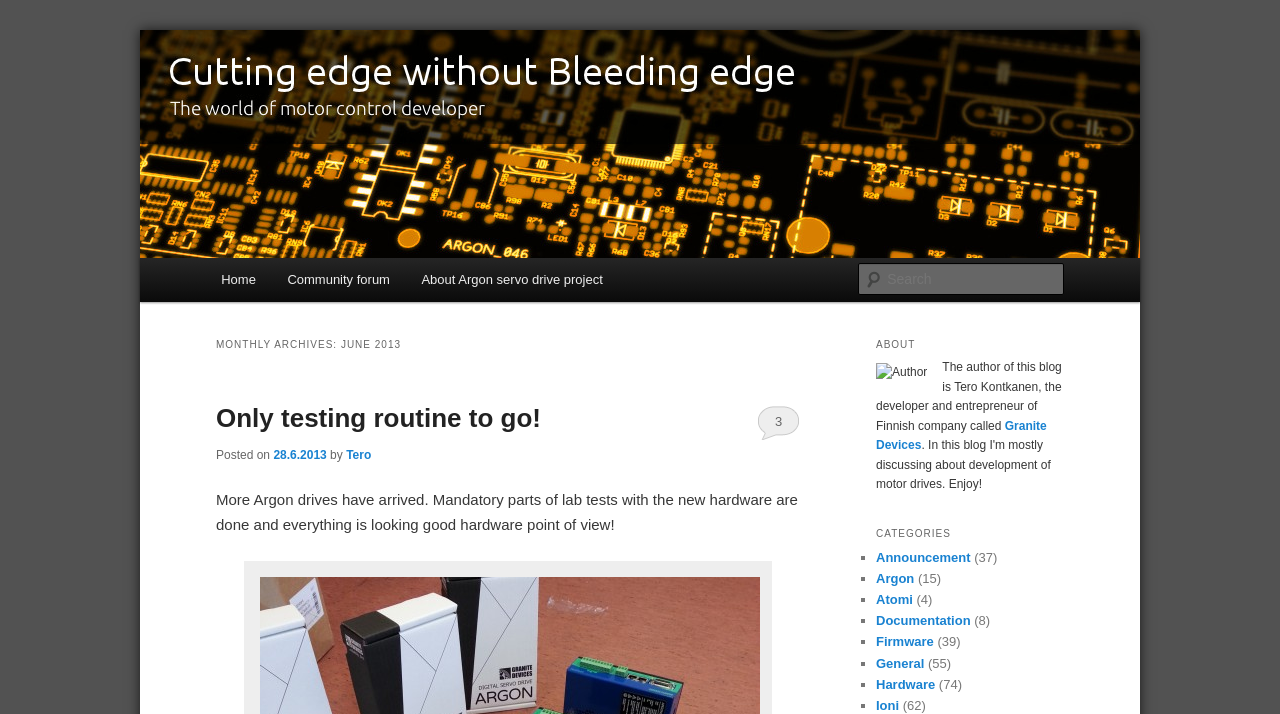Can you give a comprehensive explanation to the question given the content of the image?
What is the name of the company mentioned in the 'ABOUT' section?

The answer can be found in the 'ABOUT' section, where it is mentioned that the author of this blog is Tero Kontkanen, the developer and entrepreneur of Finnish company called Granite Devices.